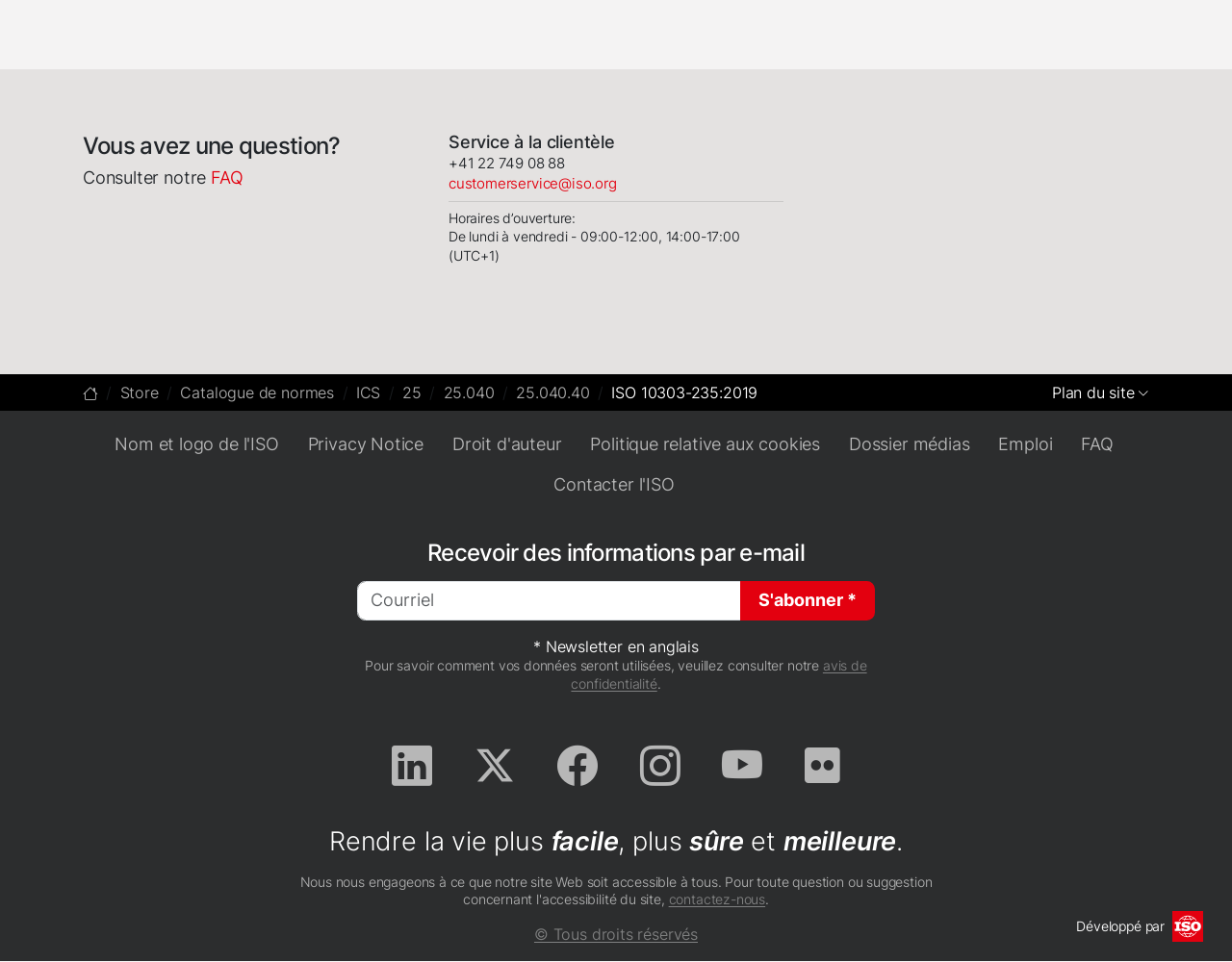Can you specify the bounding box coordinates of the area that needs to be clicked to fulfill the following instruction: "Contact us"?

[0.543, 0.927, 0.621, 0.943]